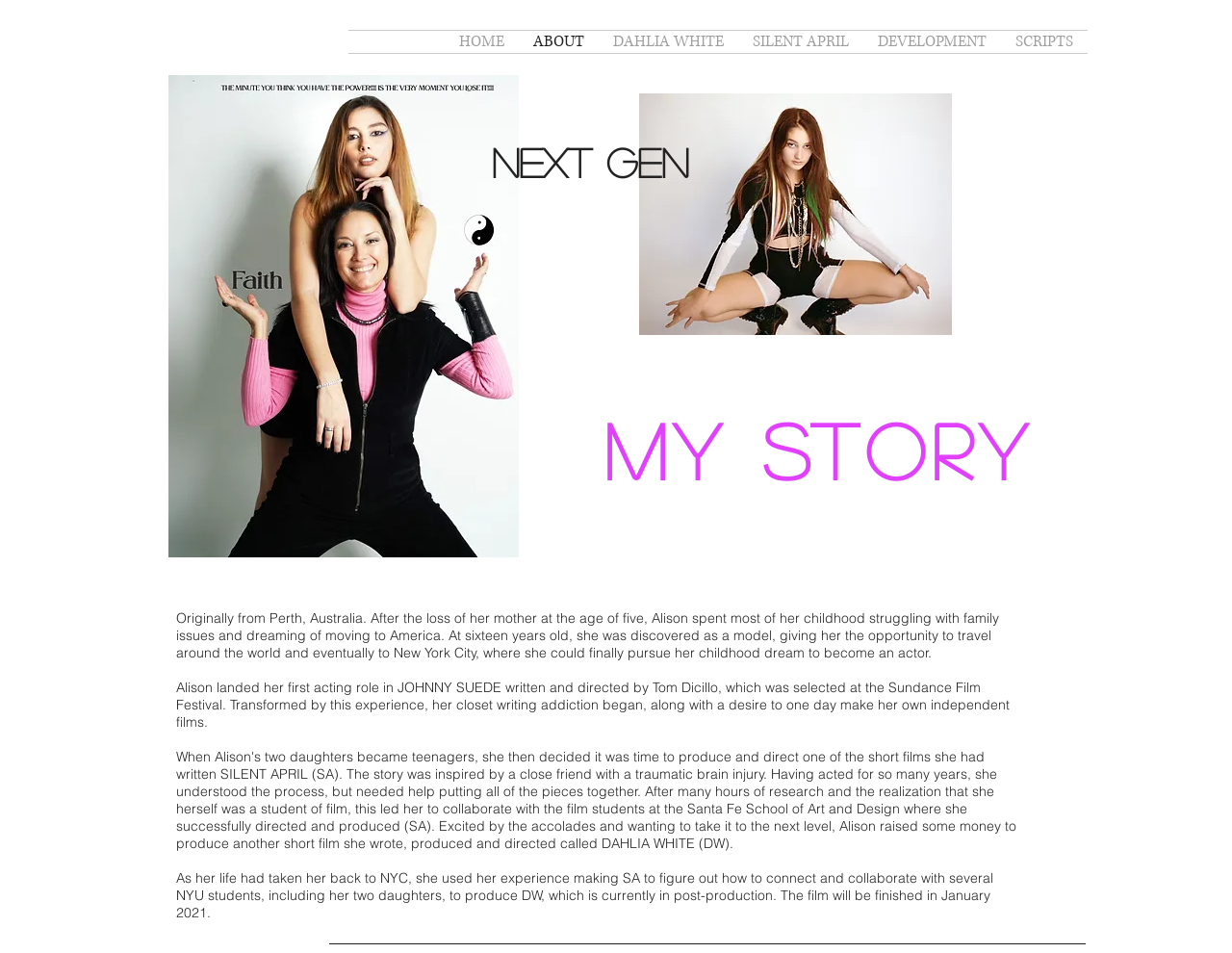Use a single word or phrase to answer the question:
What is the name of the person in the story?

Alison